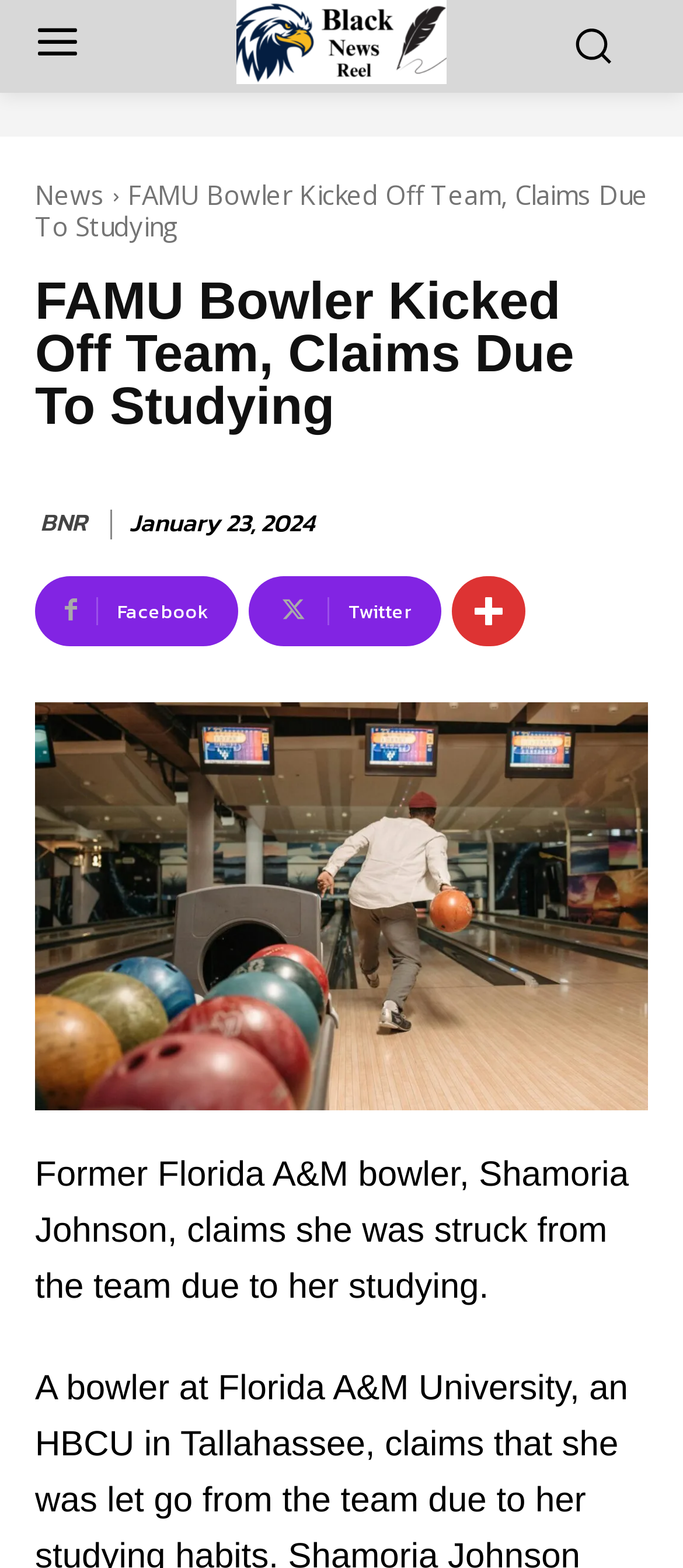Generate a detailed explanation of the webpage's features and information.

The webpage appears to be a news article about a former Florida A&M bowler, Shamoria Johnson, who claims she was removed from the team due to her studying. 

At the top left of the page, there is a logo link, accompanied by an image of the logo. To the right of the logo, there is a smaller image. 

Below the logo, there is a navigation menu with a "News" link. The title of the article, "FAMU Bowler Kicked Off Team, Claims Due To Studying", is displayed prominently in a heading, taking up most of the width of the page. 

On the top right side of the page, there are three social media links: Facebook, Twitter, and another unidentified platform. Between the title and the social media links, there is a "BNR" link and a timestamp indicating the article was published on January 23, 2024. 

The main content of the article is a paragraph of text that summarizes the story, stating that Shamoria Johnson claims she was struck from the team due to her studying. This text is located near the bottom of the page, spanning most of its width.